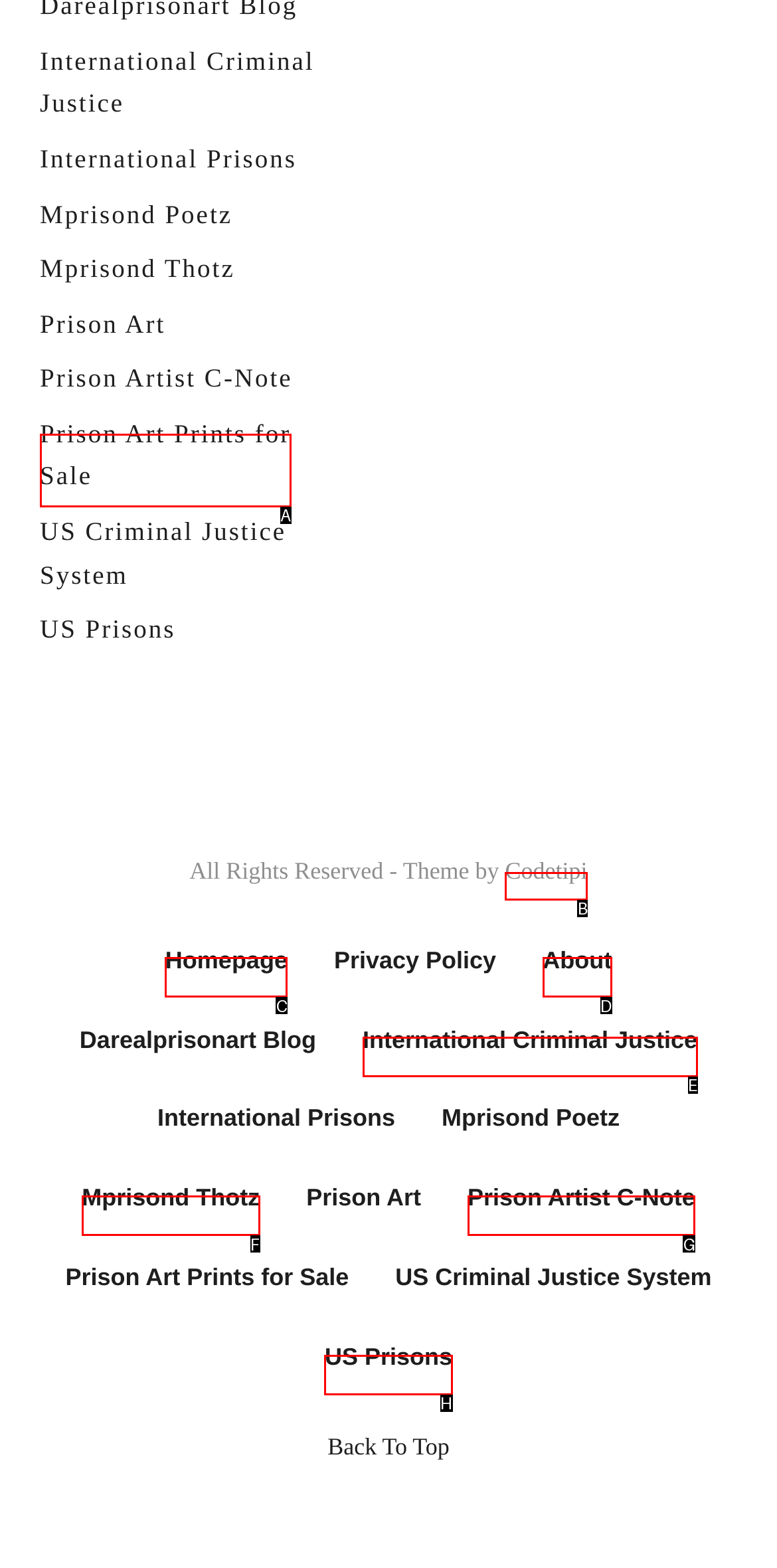From the given choices, determine which HTML element matches the description: About. Reply with the appropriate letter.

D